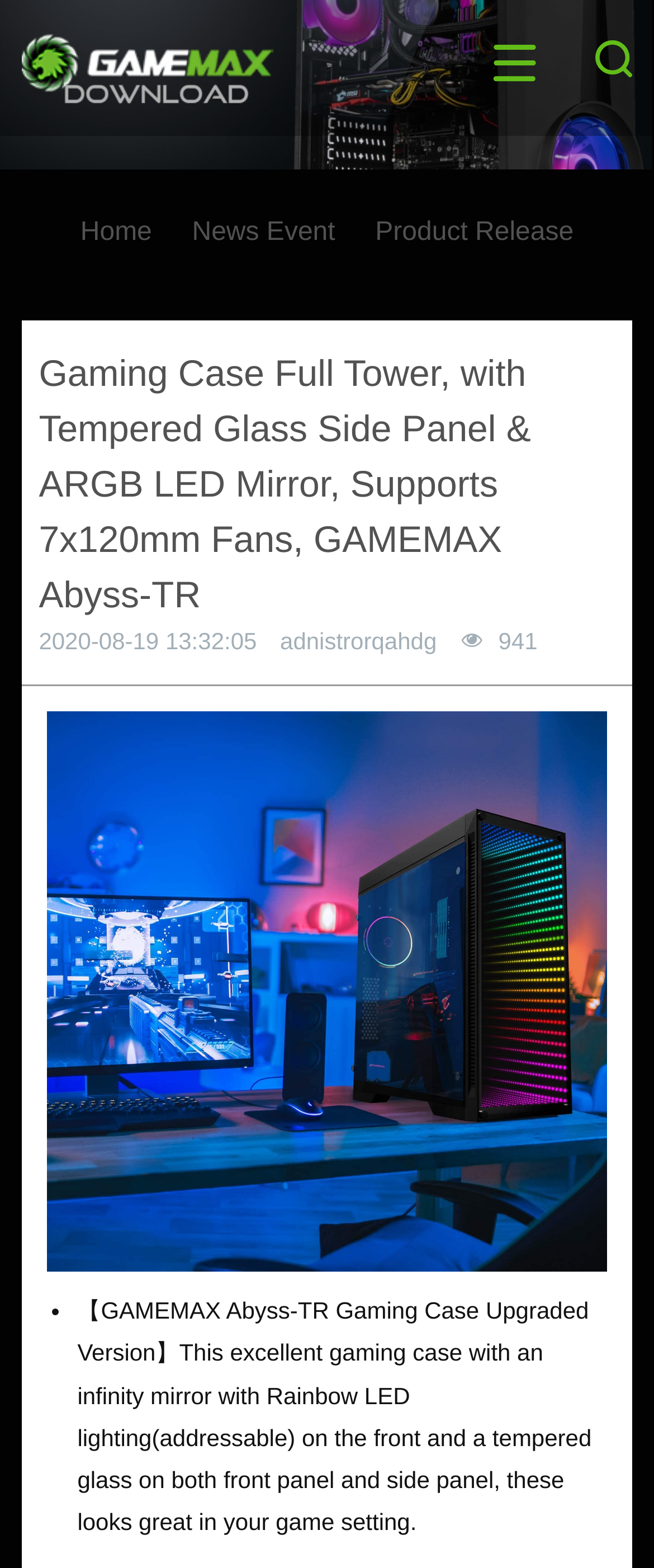Using the given description, provide the bounding box coordinates formatted as (top-left x, top-left y, bottom-right x, bottom-right y), with all values being floating point numbers between 0 and 1. Description: News Event

[0.268, 0.13, 0.538, 0.167]